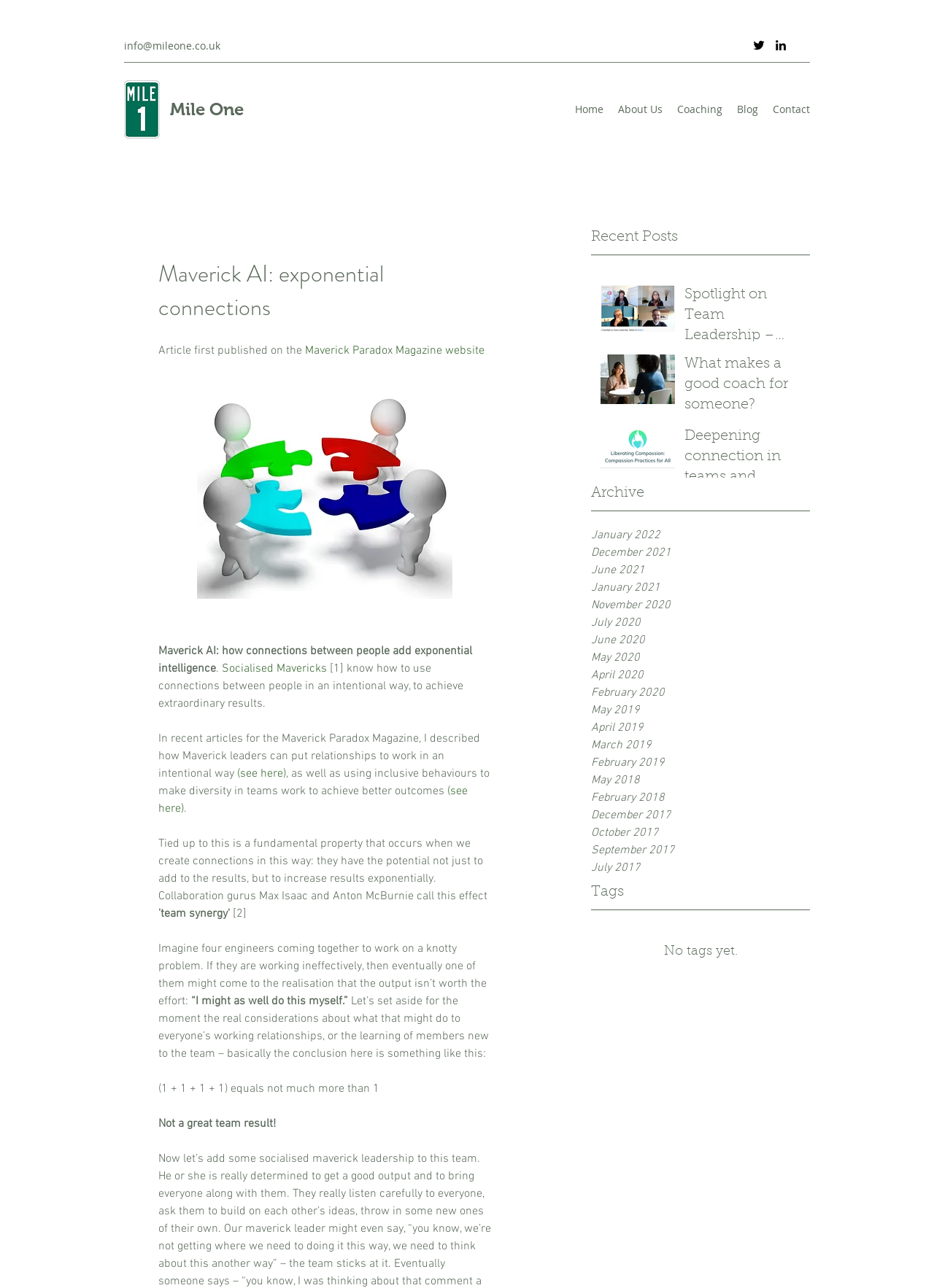Utilize the details in the image to give a detailed response to the question: What is the name of the company?

The company name is obtained from the StaticText element 'Mile One' with bounding box coordinates [0.182, 0.077, 0.261, 0.092].